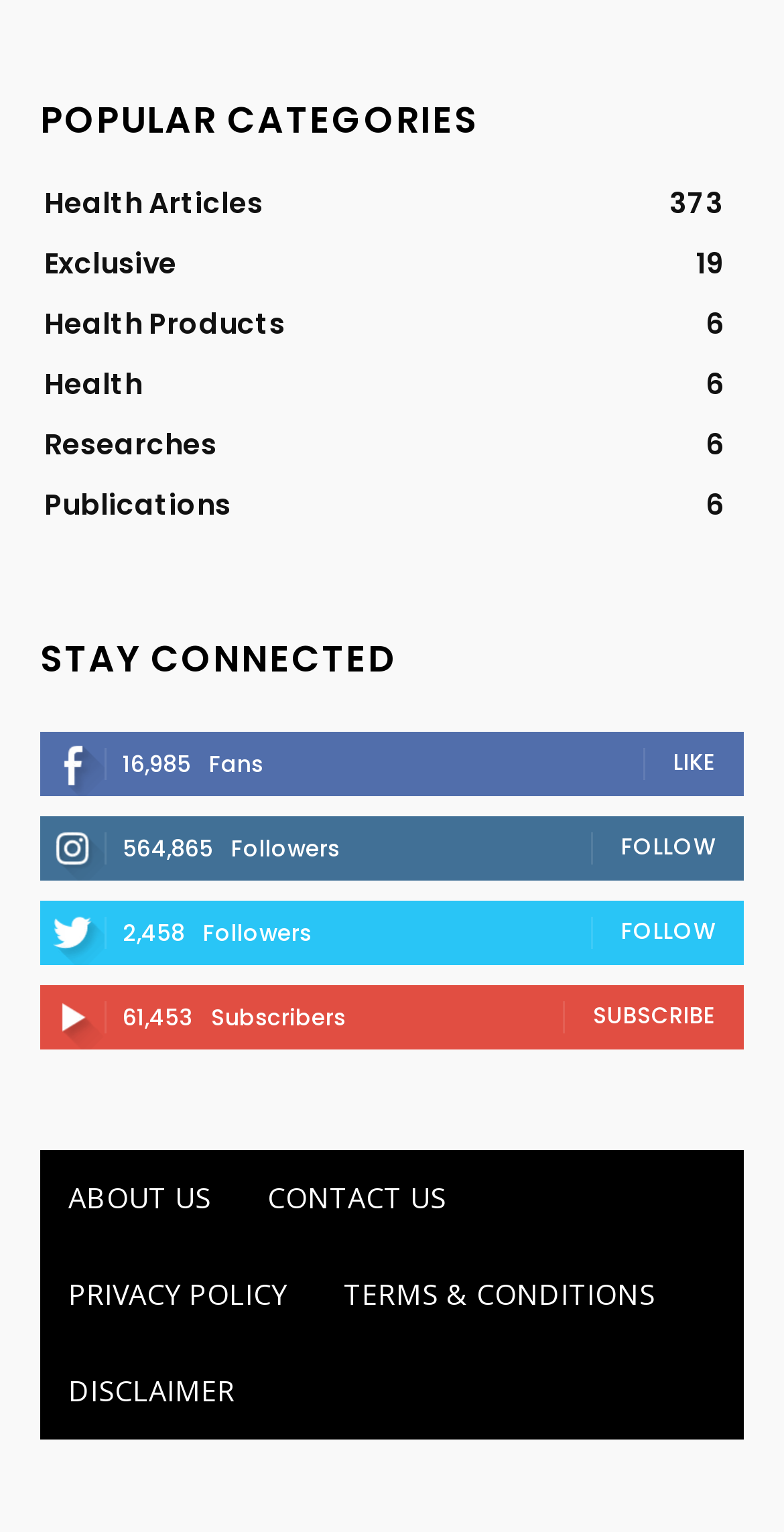What is the number of fans?
Using the image as a reference, deliver a detailed and thorough answer to the question.

I found the static text '16,985' next to the text 'Fans' under the 'STAY CONNECTED' heading, which indicates the number of fans.